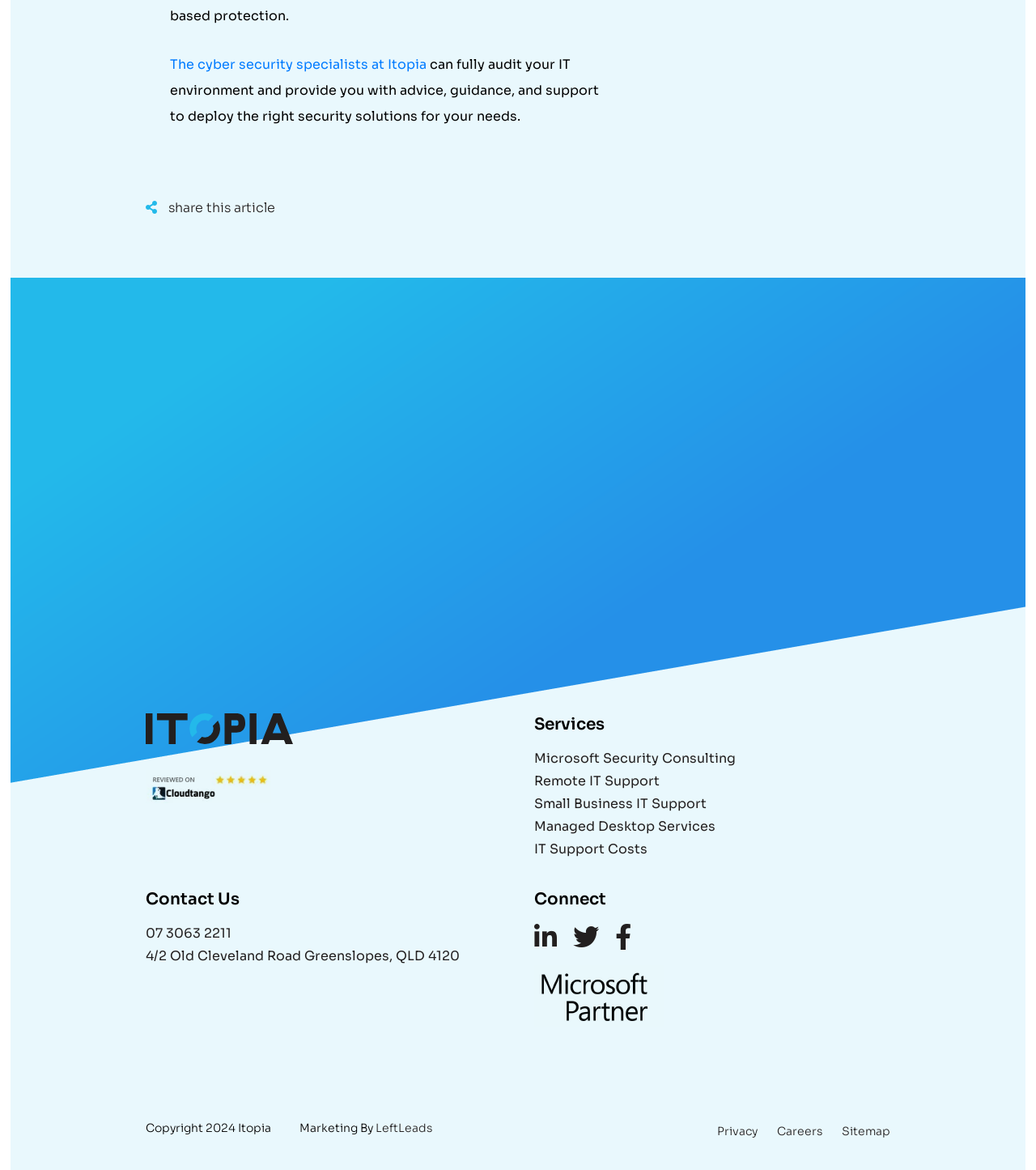How many links are there under the 'Services' heading?
Observe the image and answer the question with a one-word or short phrase response.

5